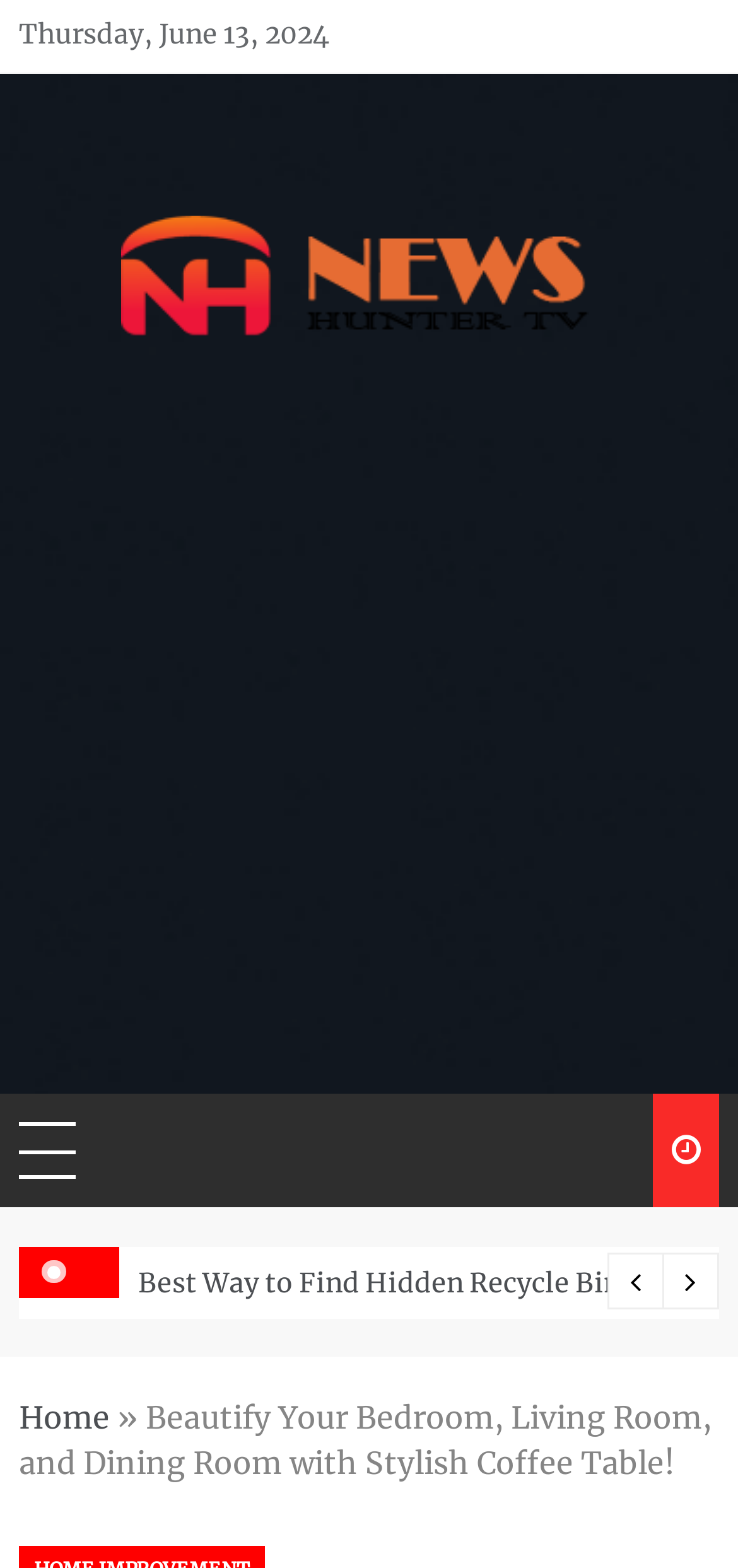Given the element description, predict the bounding box coordinates in the format (top-left x, top-left y, bottom-right x, bottom-right y), using floating point numbers between 0 and 1: Home

[0.026, 0.892, 0.149, 0.916]